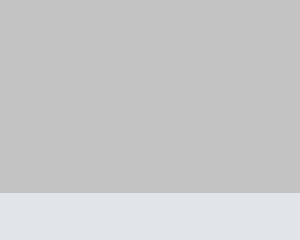Formulate a detailed description of the image content.

The image represents the online format of the 51st EUROSAI Governing Board Meeting, which took place on June 3, 2020. This meeting was chaired by Mr. Seyit Ahmet BAŞ, the President of EUROSAI and the Turkish Court of Accounts (TCA). It gathered the participation of the Presidents from eight member Supreme Audit Institutions (SAIs). The meeting's agenda addressed several critical topics, including the evaluation of the processes surrounding the delay of the EUROSAI Congress and essential decisions regarding the EUROSAI budget, the operational continuity of working groups, and the scheduling of upcoming elections for governance positions. The discussions aimed to ensure that EUROSAI activities could persist effectively despite the challenges posed by the pandemic.